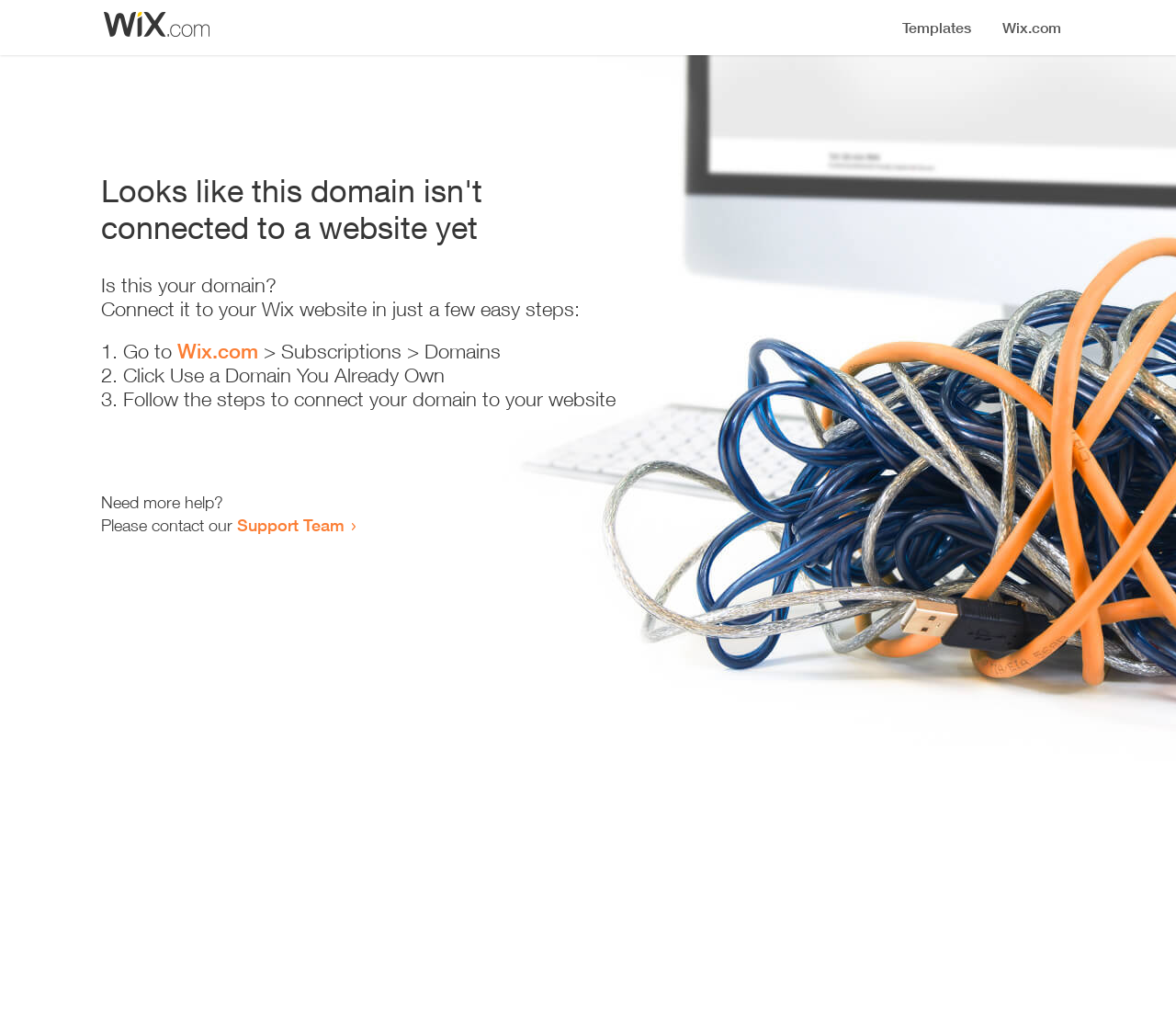Find the bounding box of the UI element described as: "Wix.com". The bounding box coordinates should be given as four float values between 0 and 1, i.e., [left, top, right, bottom].

[0.151, 0.332, 0.22, 0.355]